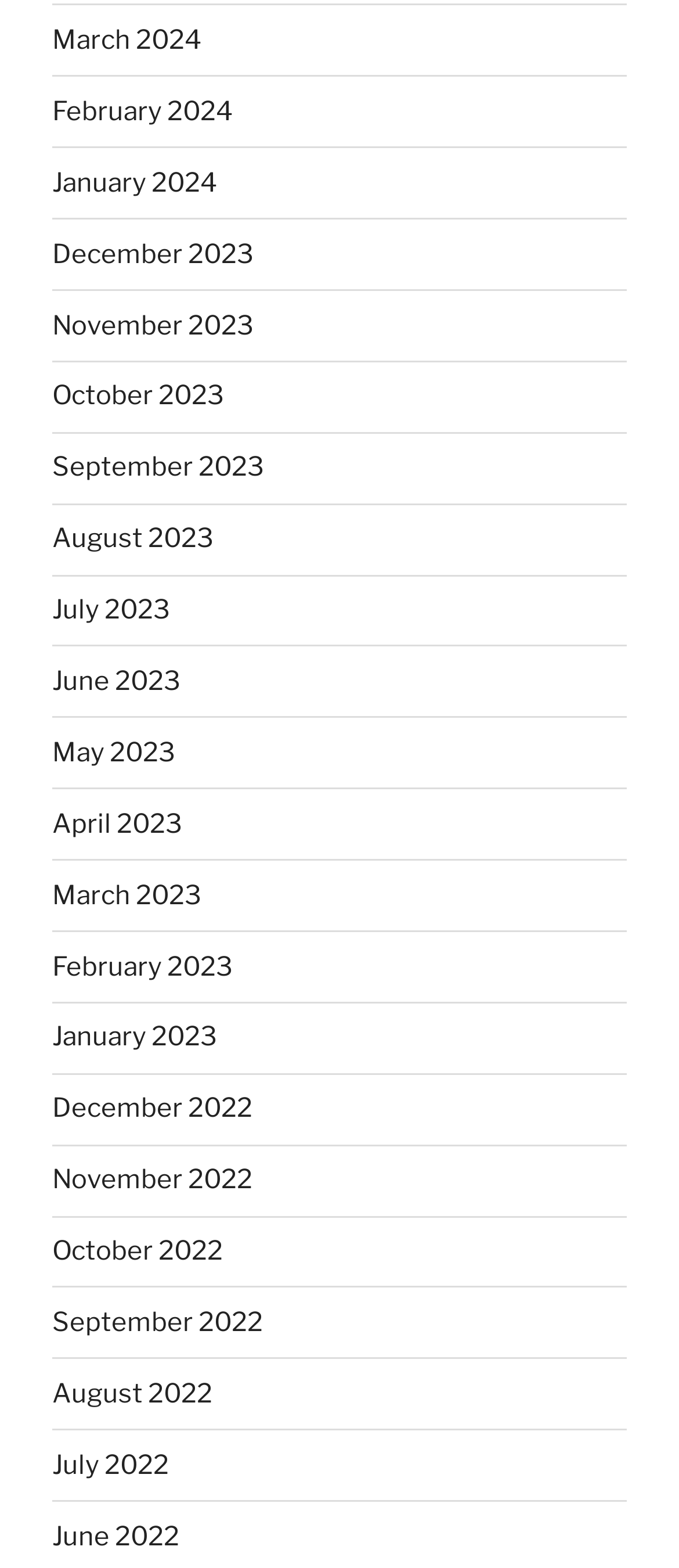Are all months of the year represented?
Based on the image, answer the question in a detailed manner.

Although the list of links covers a period of two years (2022-2024), not all months of the year are represented. For example, April 2024 is not listed.